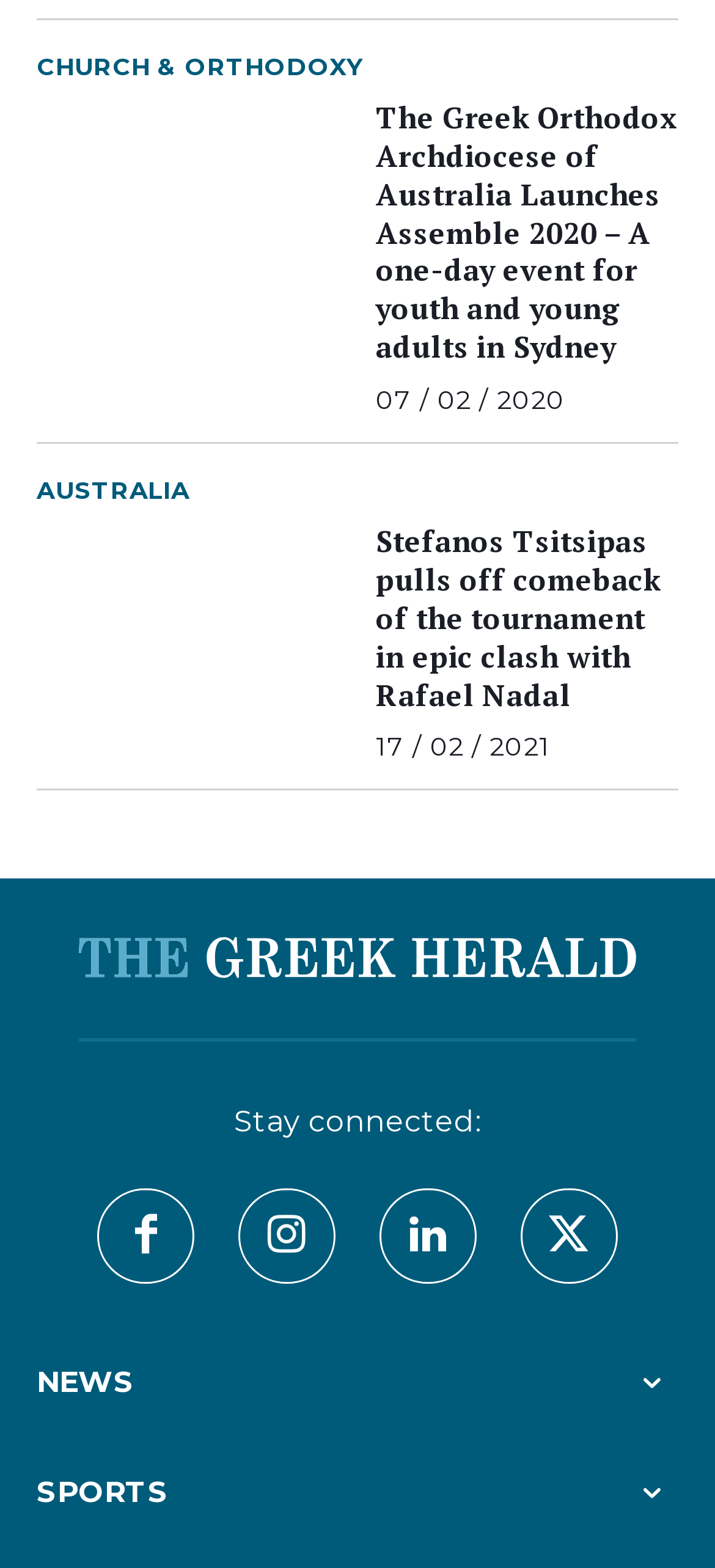Respond concisely with one word or phrase to the following query:
How many social media links are present?

4